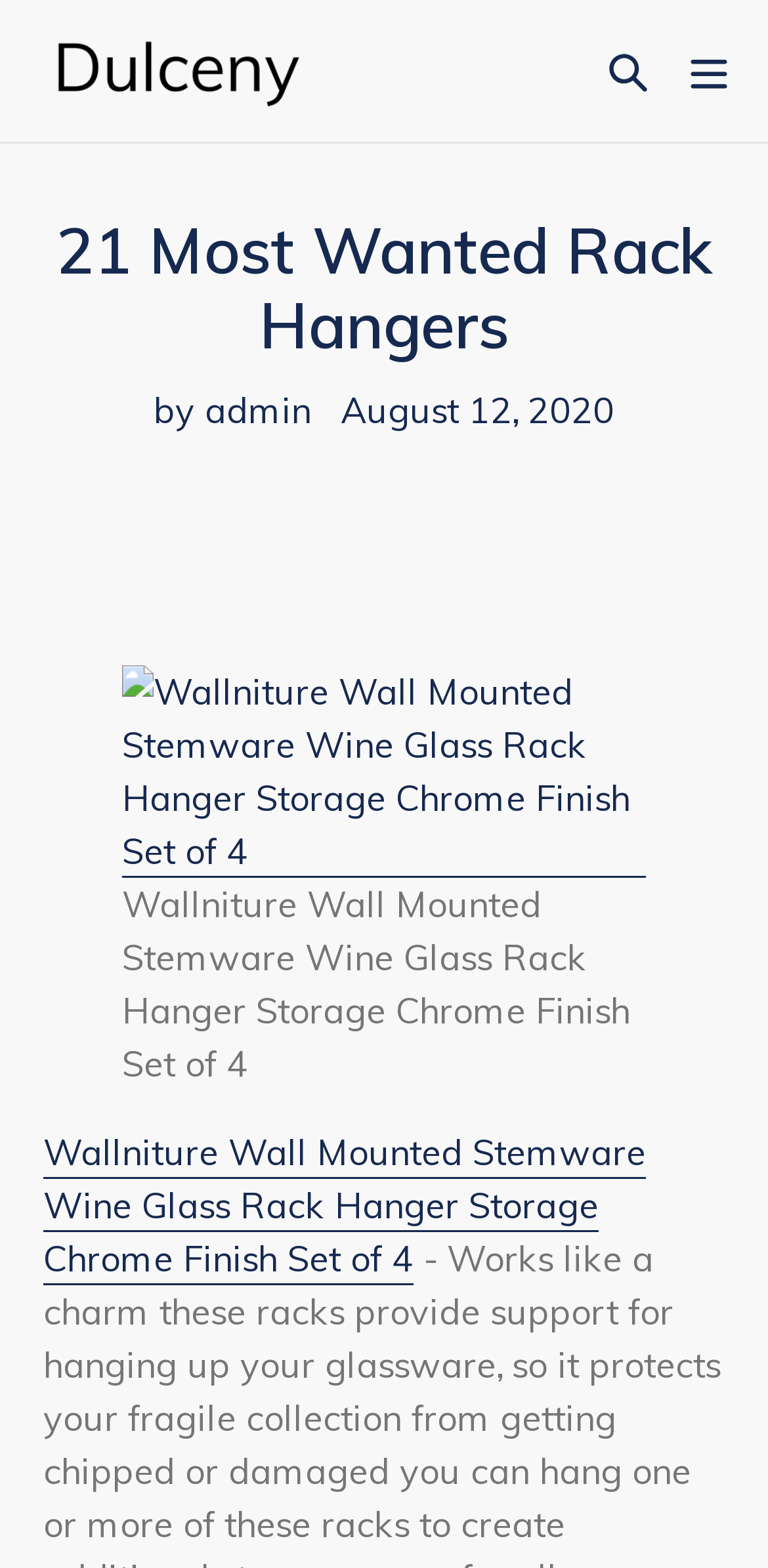Answer succinctly with a single word or phrase:
What is the date of the article?

August 12, 2020